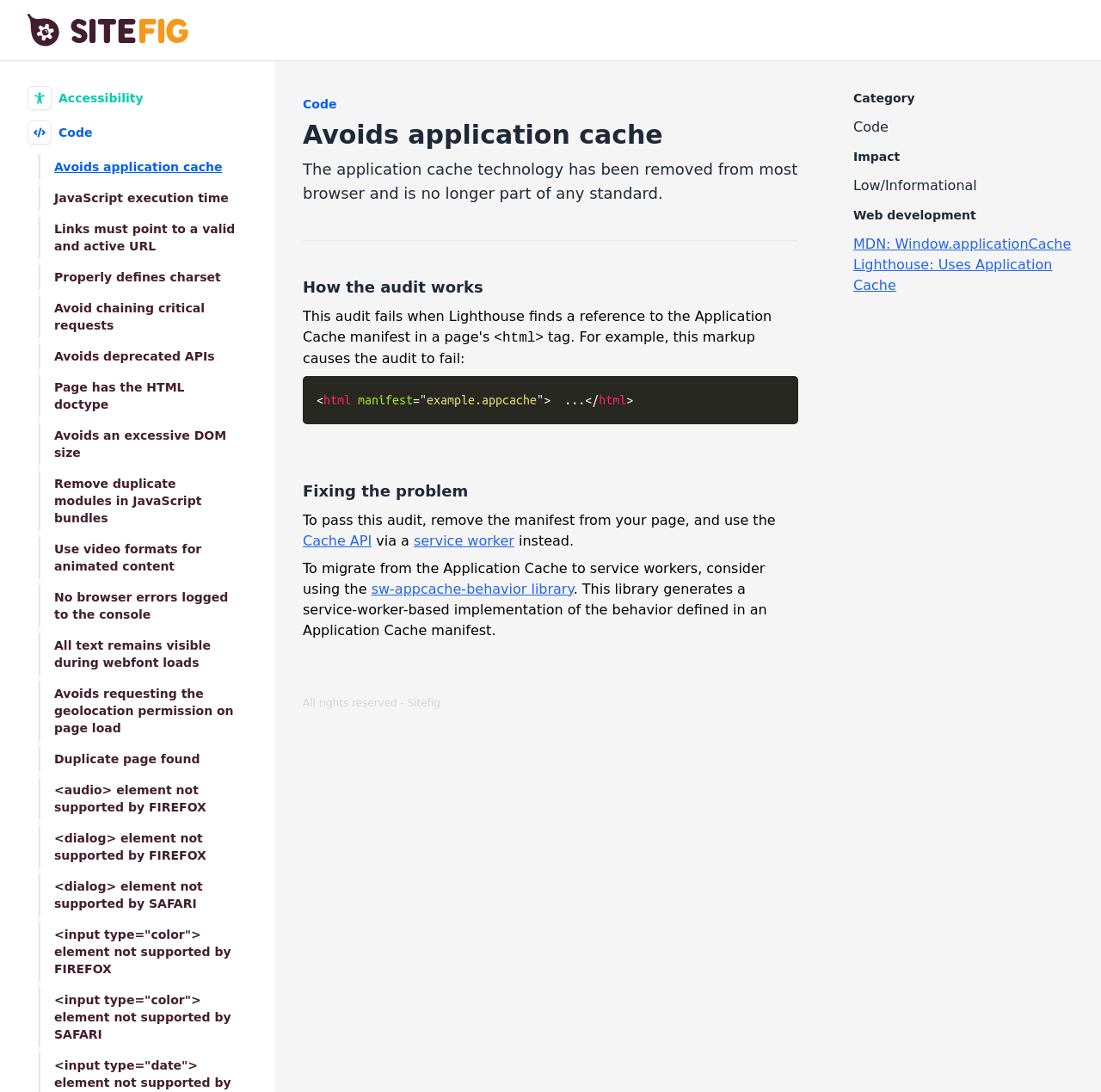Locate the bounding box coordinates of the element that should be clicked to execute the following instruction: "Click on Cache API".

[0.275, 0.487, 0.338, 0.502]